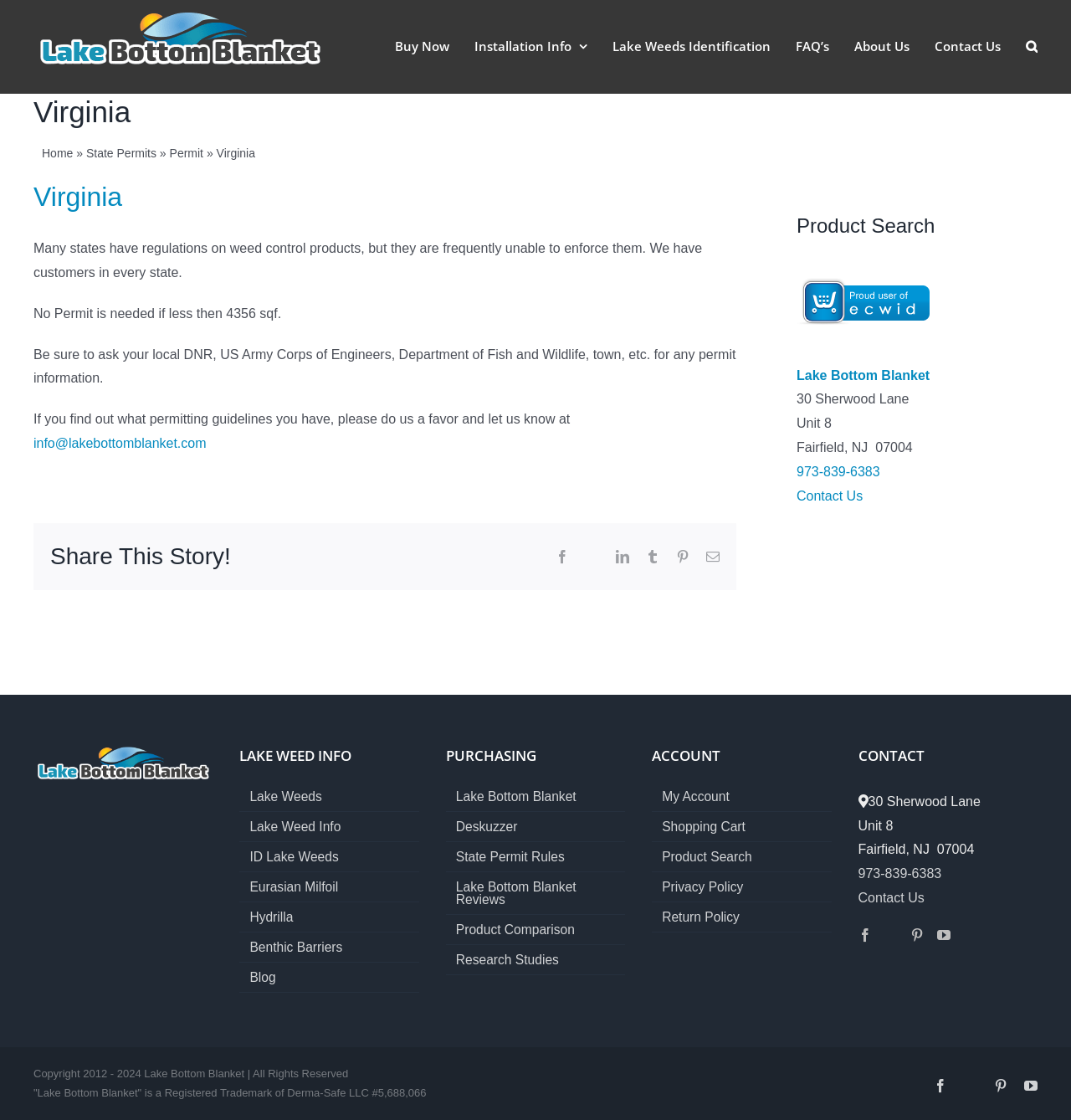What is the purpose of the Lake Bottom Blanket?
Utilize the image to construct a detailed and well-explained answer.

I inferred this by reading the text on the webpage, which mentions 'weed control products' and 'Lake Bottom Blanket' together, suggesting that the blanket is used for controlling weeds.